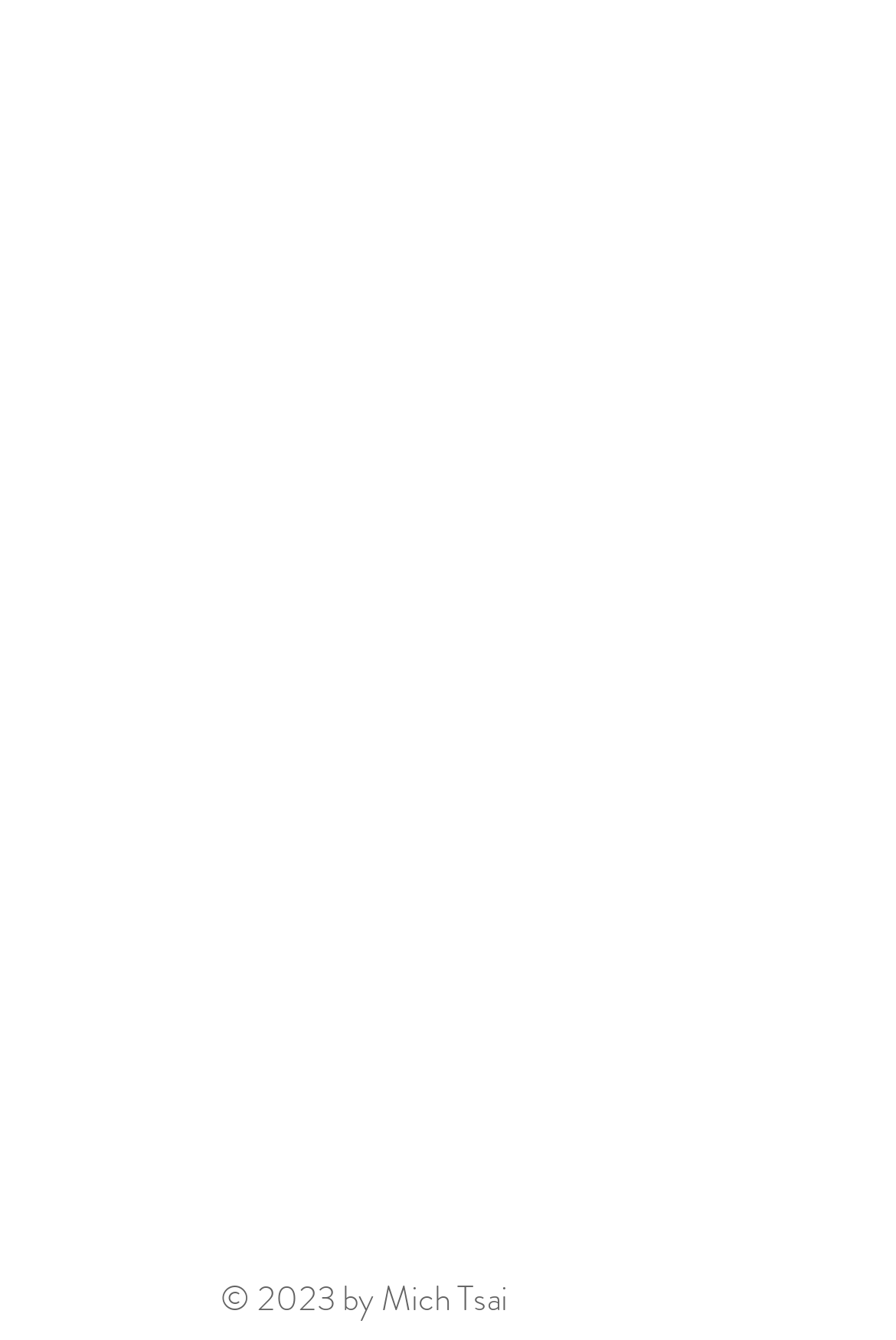What social media platforms are listed?
Please provide a full and detailed response to the question.

By examining the social media tool bar at the bottom of the webpage, I can see that there are four social media platforms listed, which are Instagram, Twitter, Pinterest, and Vimeo.